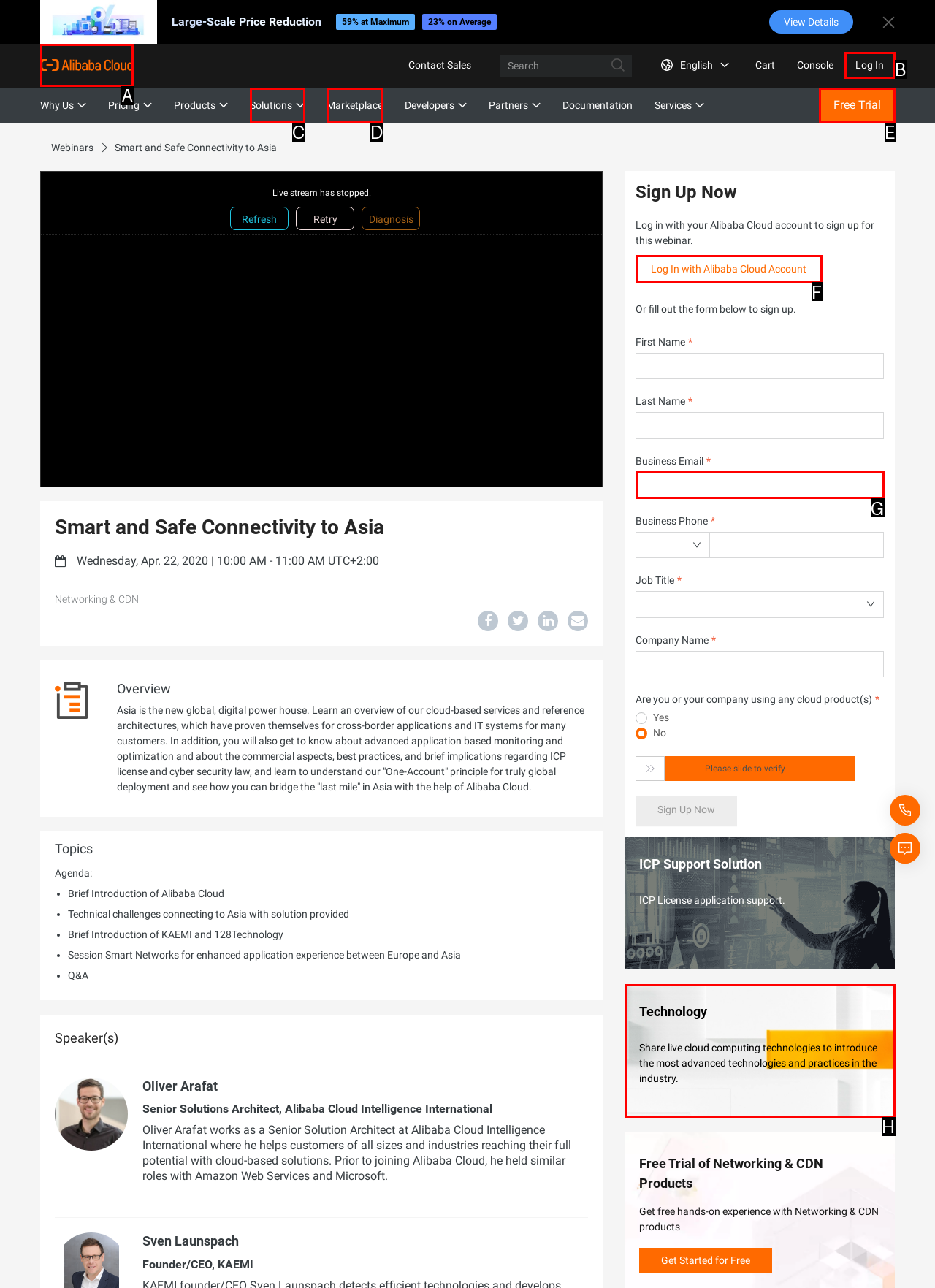Choose the HTML element that best fits the given description: .cls-1{fill:#ff6a00;fill:}. Answer by stating the letter of the option.

A